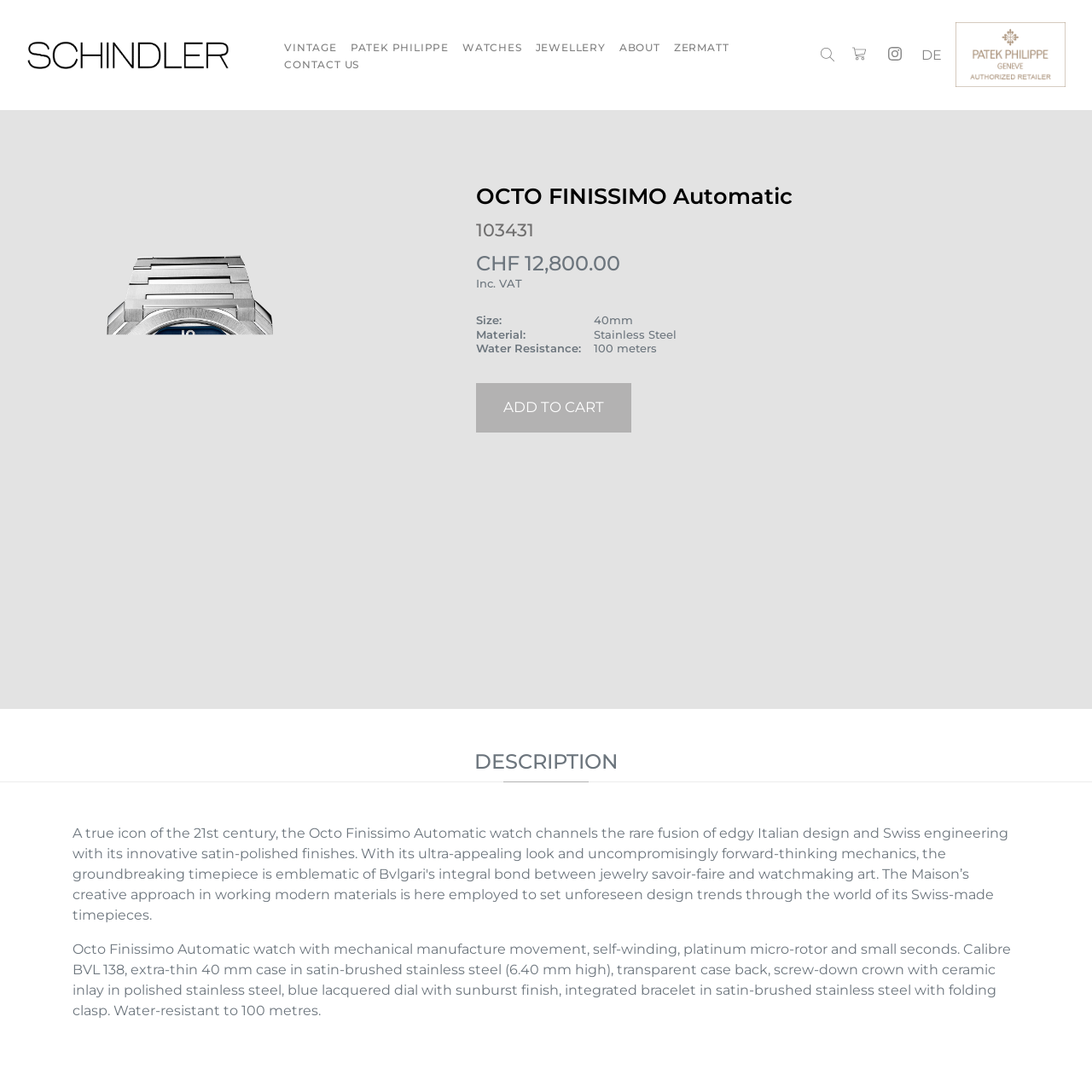Provide a single word or phrase answer to the question: 
Is the watch water-resistant?

Yes